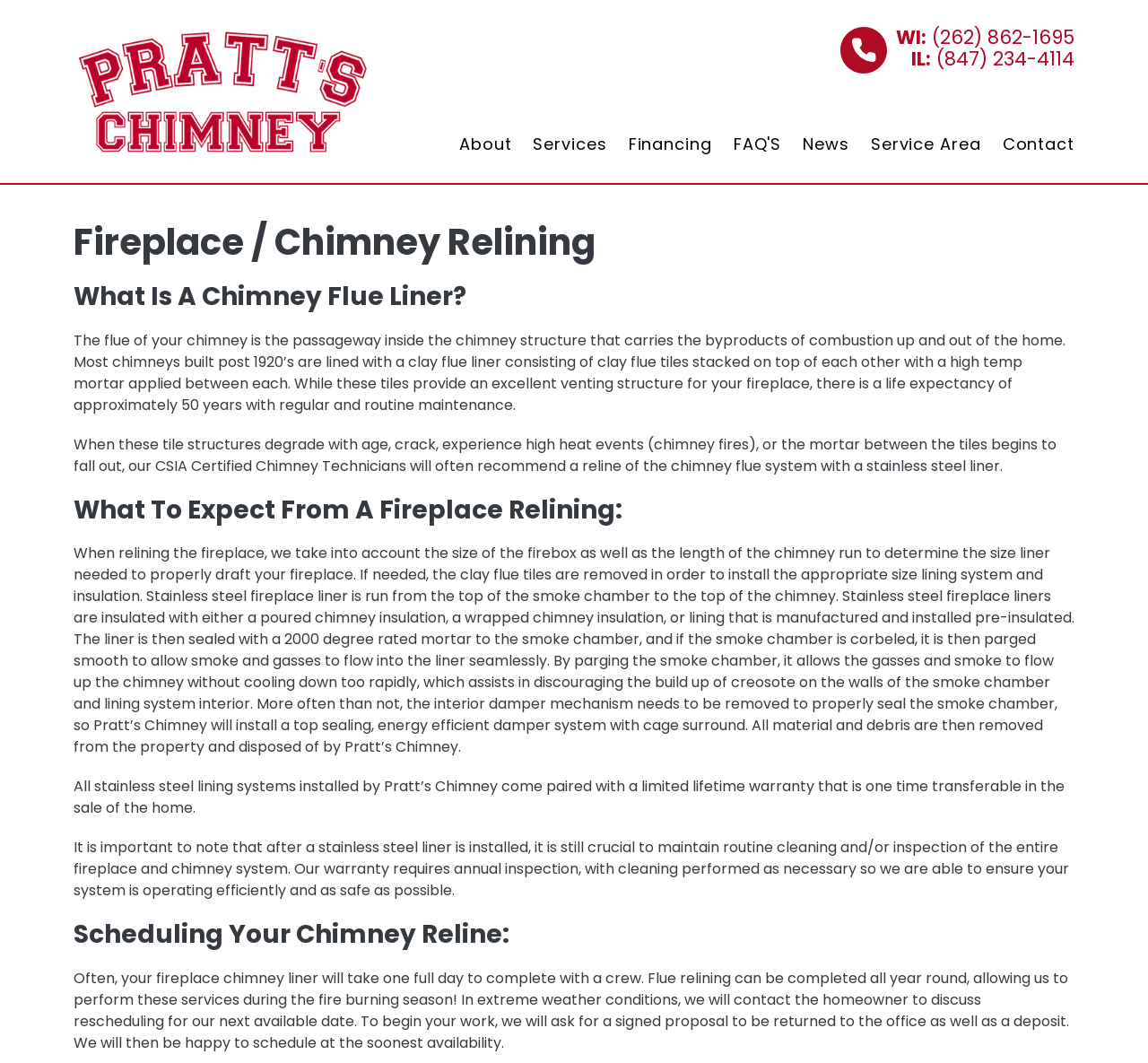Based on the image, please elaborate on the answer to the following question:
What type of liner is used in chimney relining?

The webpage states that the CSIA Certified Chimney Technicians will often recommend a reline of the chimney flue system with a stainless steel liner when the clay flue tiles degrade or crack.